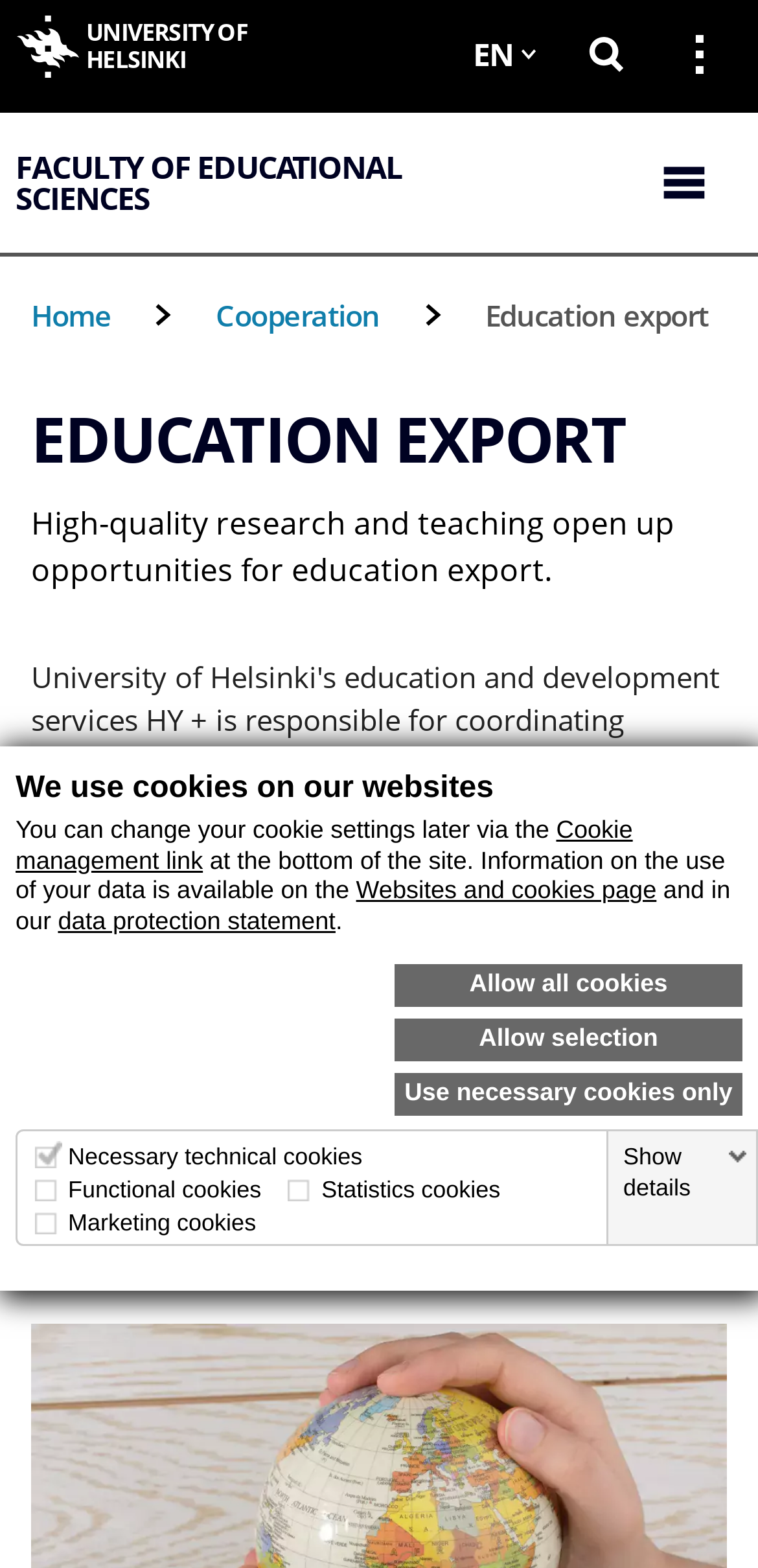Determine the bounding box coordinates of the region that needs to be clicked to achieve the task: "Open the 'language menu'".

[0.598, 0.0, 0.733, 0.069]